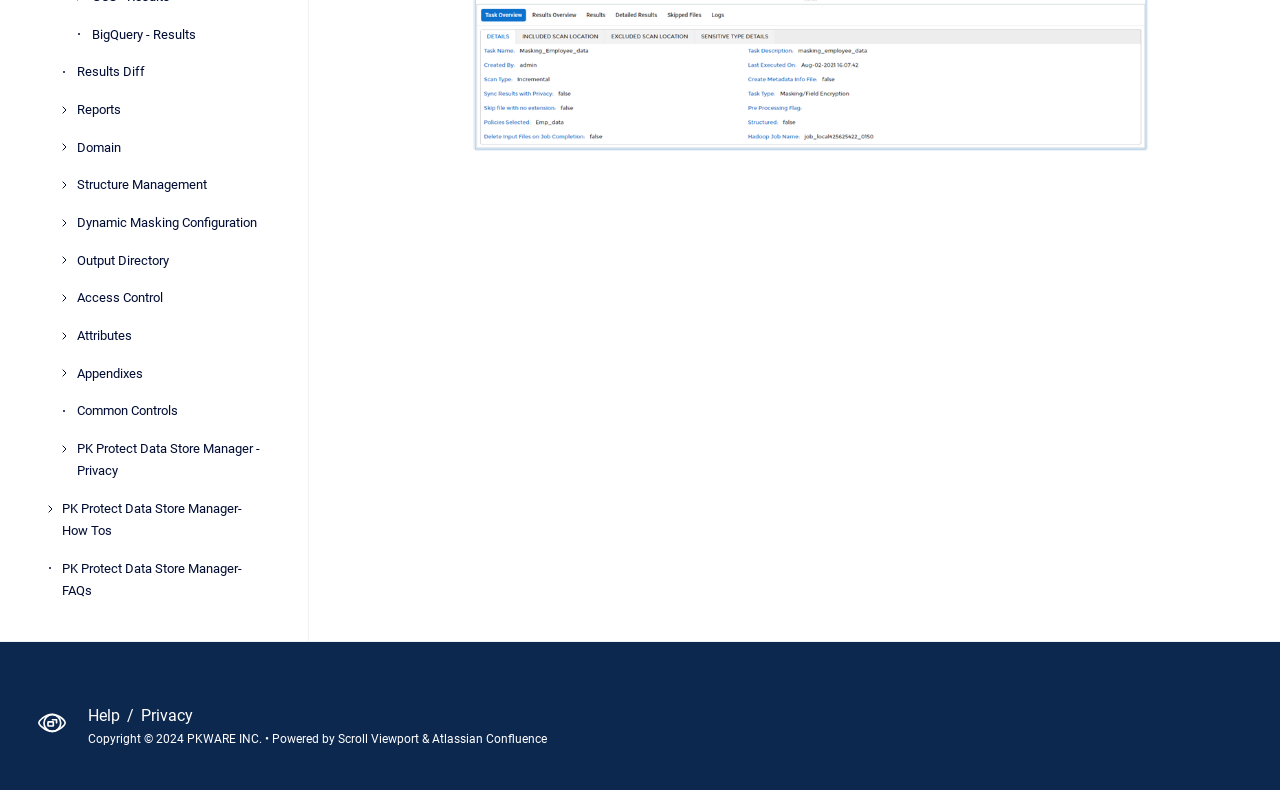Locate the bounding box of the UI element defined by this description: "Access Control". The coordinates should be given as four float numbers between 0 and 1, formatted as [left, top, right, bottom].

[0.06, 0.355, 0.216, 0.4]